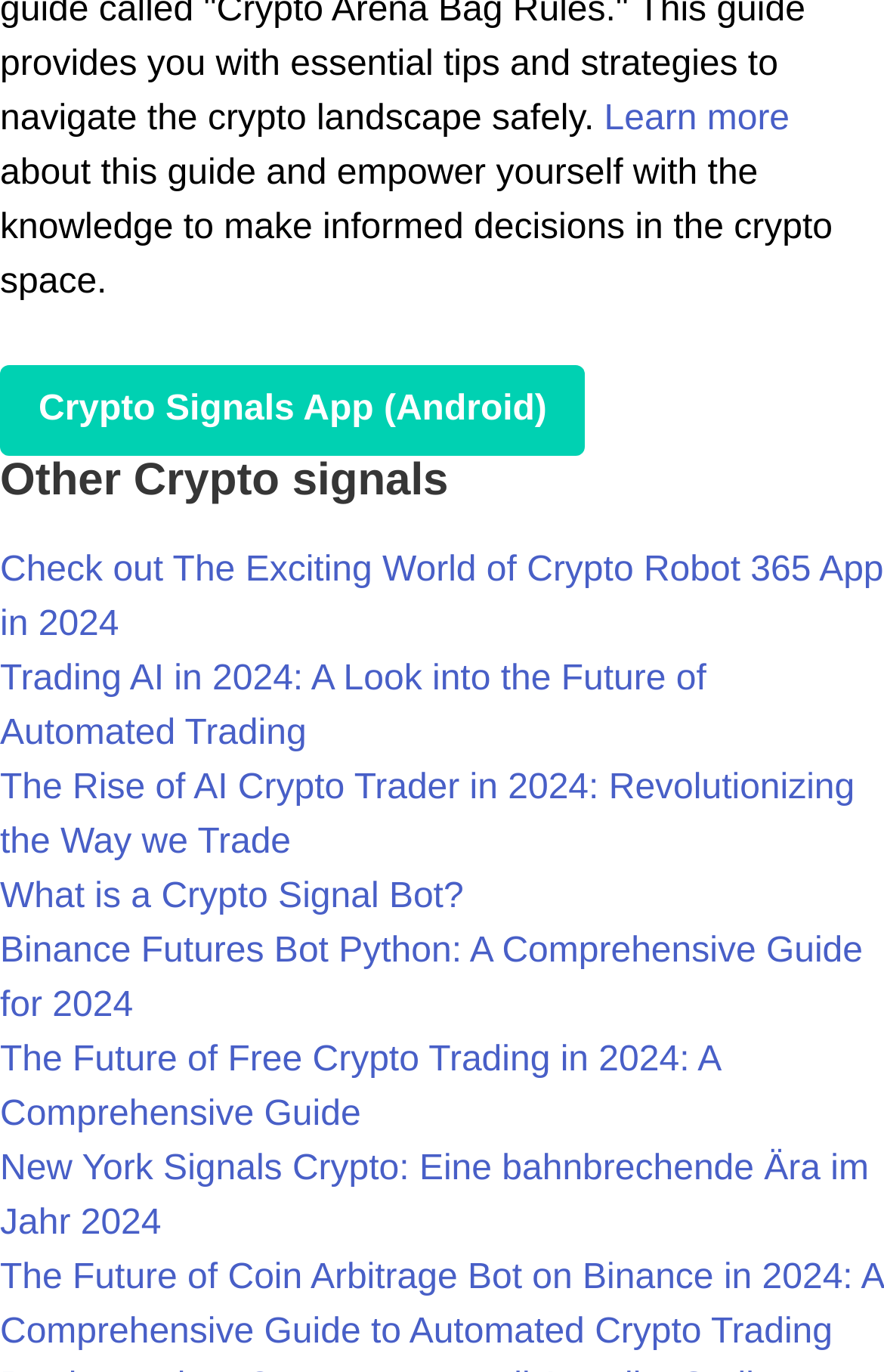Please answer the following question using a single word or phrase: 
How many links are there on this webpage?

11